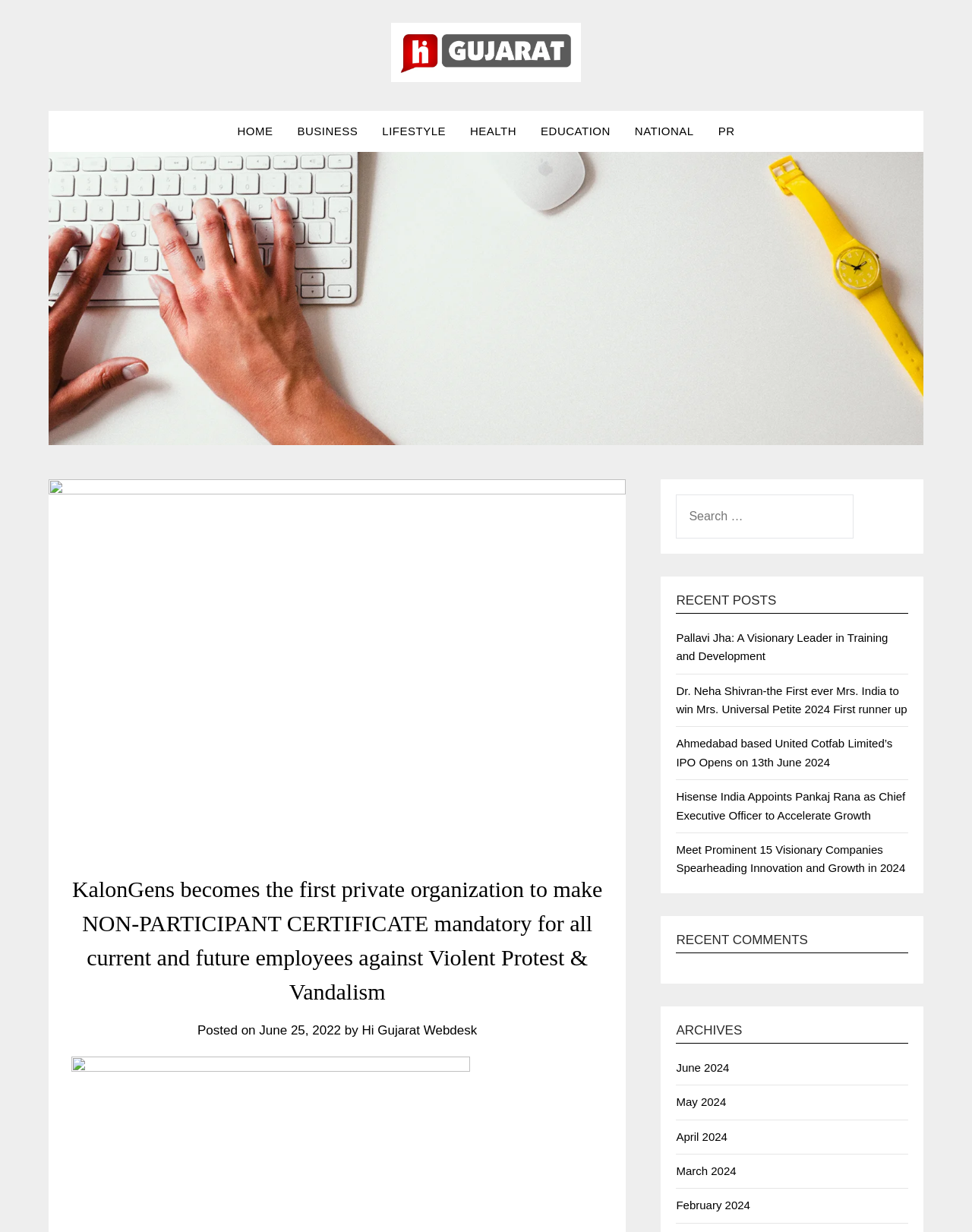What is the first menu item?
Analyze the image and provide a thorough answer to the question.

I looked at the navigation menu and found that the first item is 'HOME', which is a link with a bounding box coordinate of [0.232, 0.09, 0.293, 0.123].